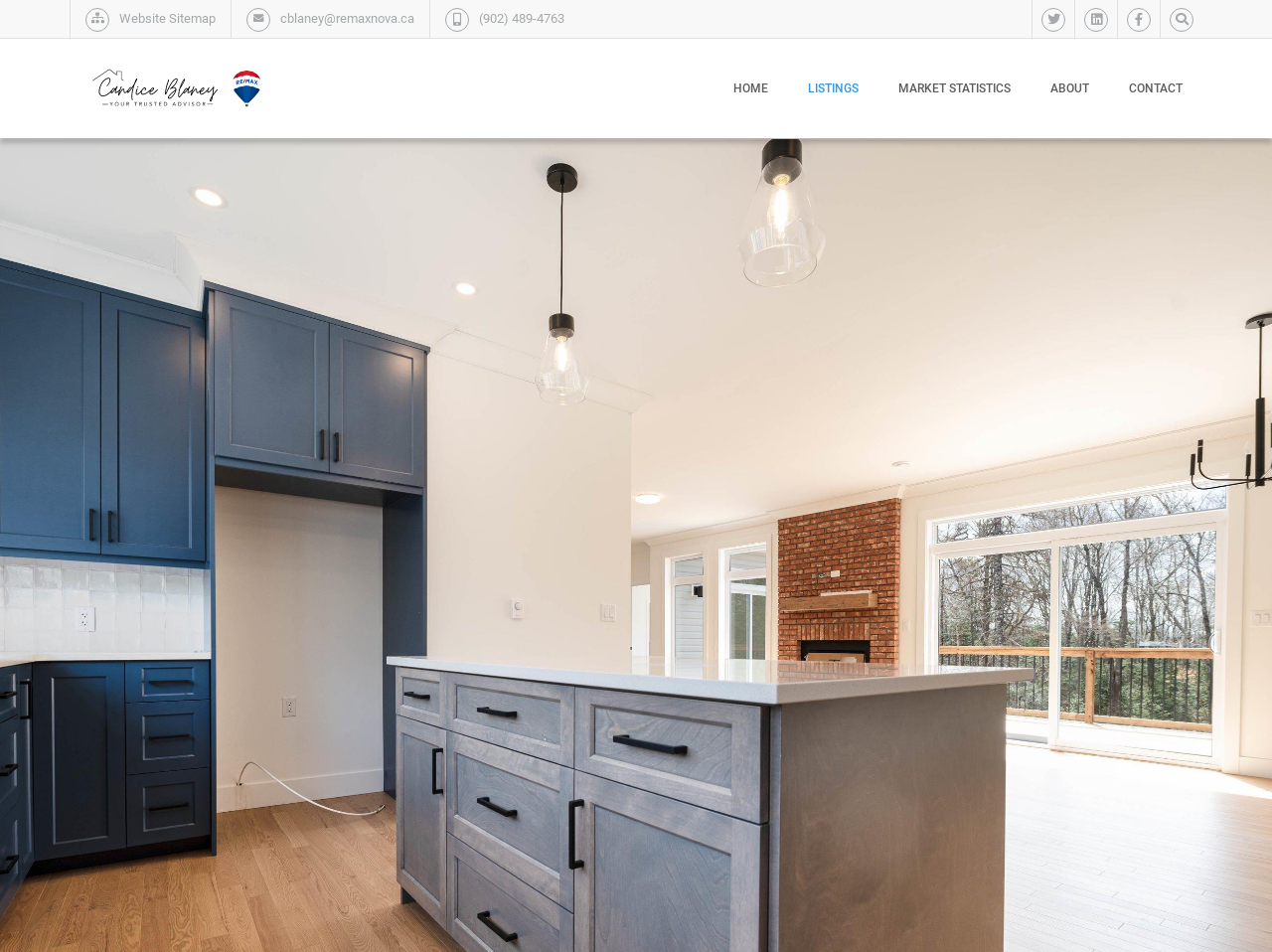Determine the bounding box coordinates of the target area to click to execute the following instruction: "View MARKET STATISTICS."

[0.691, 0.041, 0.81, 0.145]